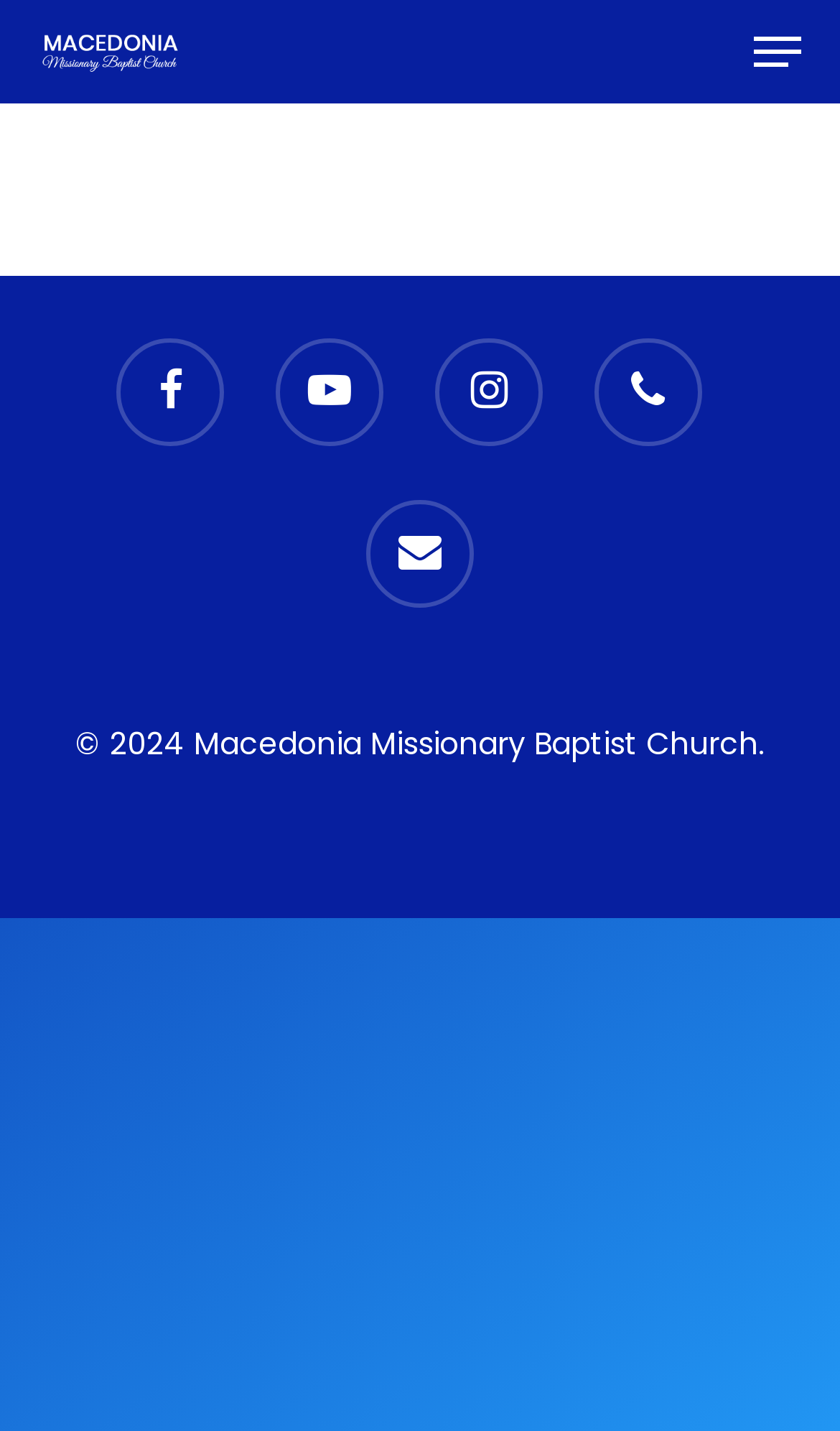Locate the bounding box of the UI element described by: "MBC Vision" in the given webpage screenshot.

[0.682, 0.449, 0.912, 0.484]